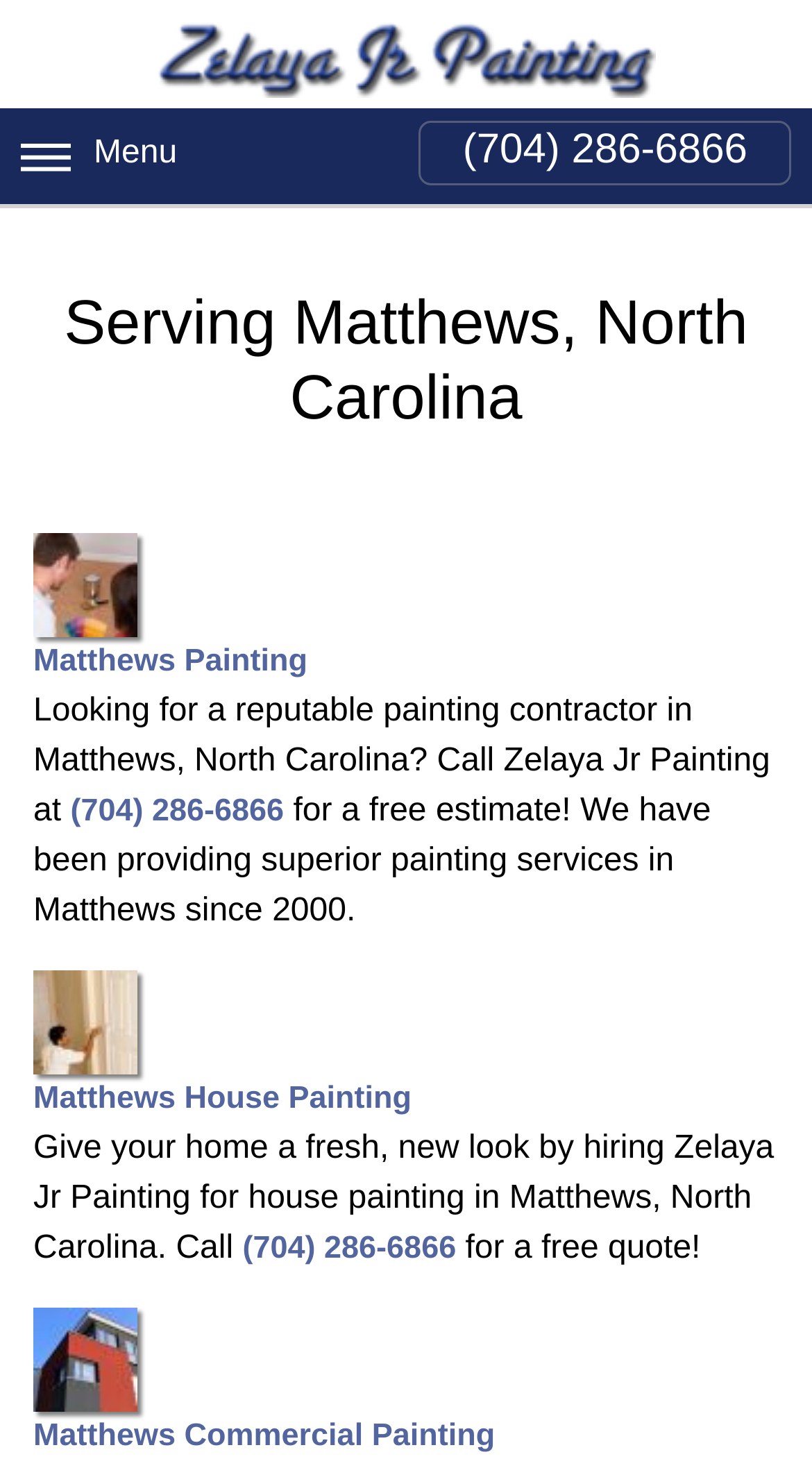In what year did Zelaya Jr Painting start providing services in Matthews?
Offer a detailed and exhaustive answer to the question.

I found this information in the text 'We have been providing superior painting services in Matthews since 2000', which indicates the year they started providing services in Matthews.